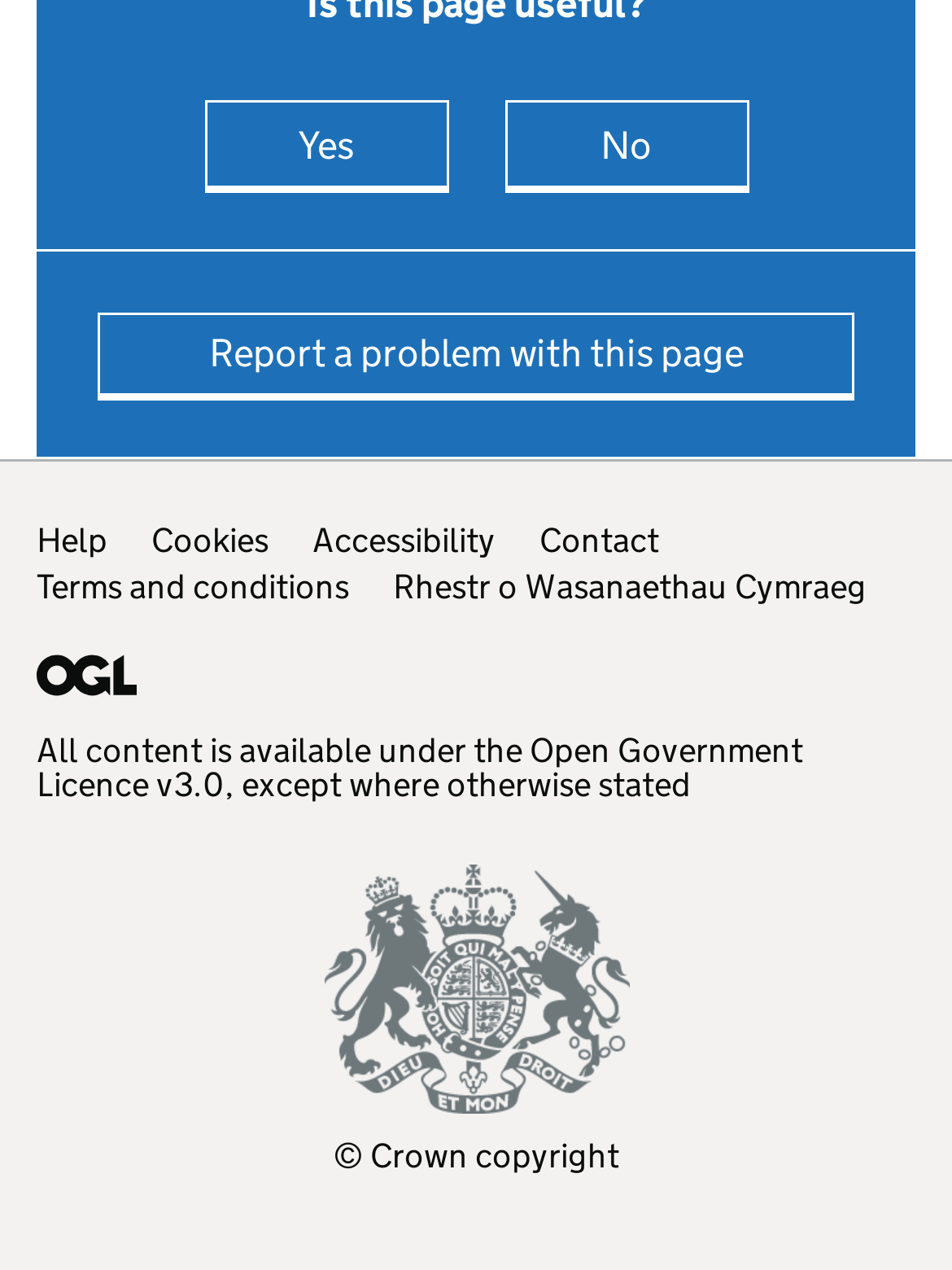Please indicate the bounding box coordinates for the clickable area to complete the following task: "View terms and conditions". The coordinates should be specified as four float numbers between 0 and 1, i.e., [left, top, right, bottom].

[0.038, 0.445, 0.367, 0.479]